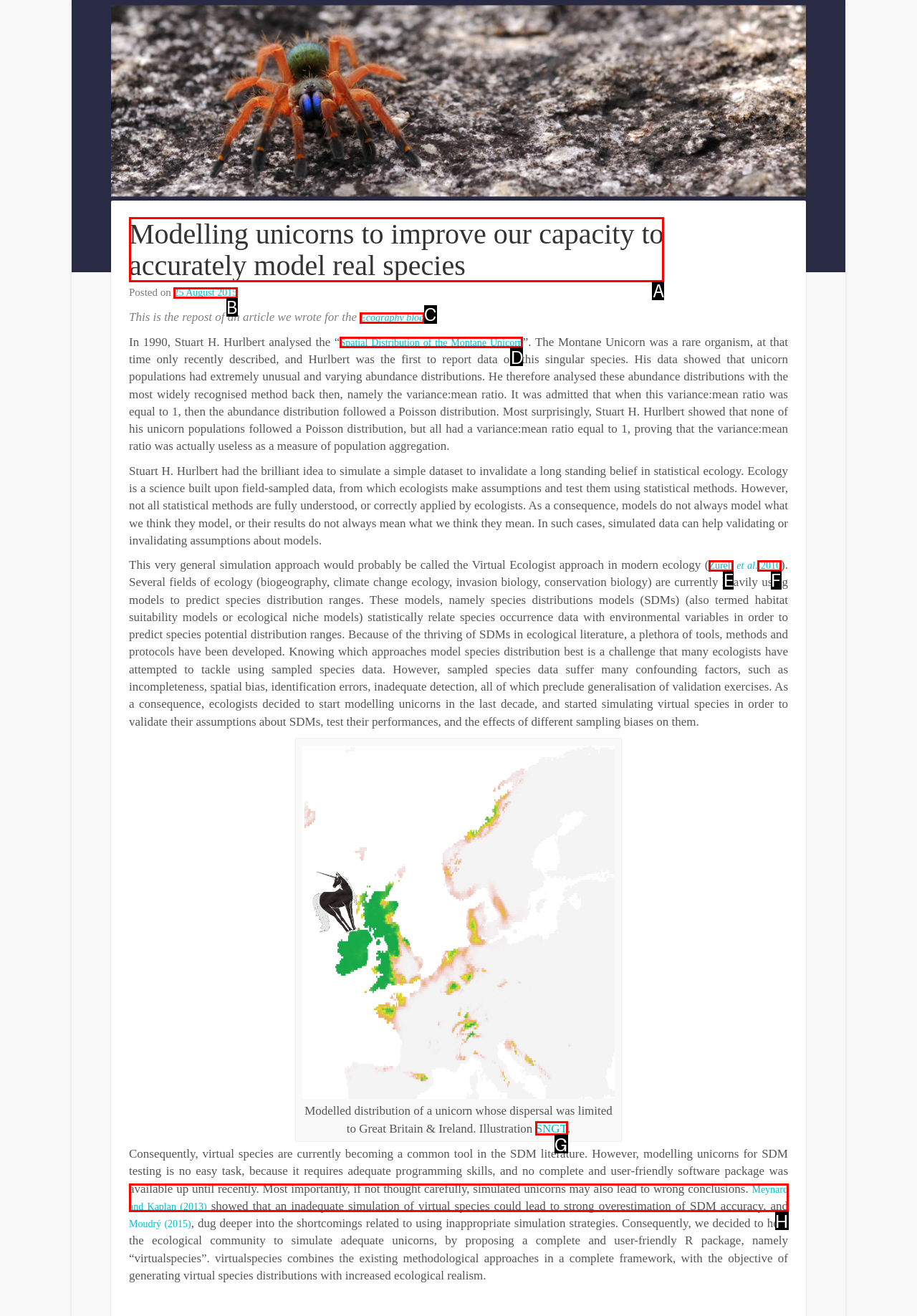Determine the letter of the element I should select to fulfill the following instruction: Read the article about Modelling unicorns to improve our capacity to accurately model real species. Just provide the letter.

A